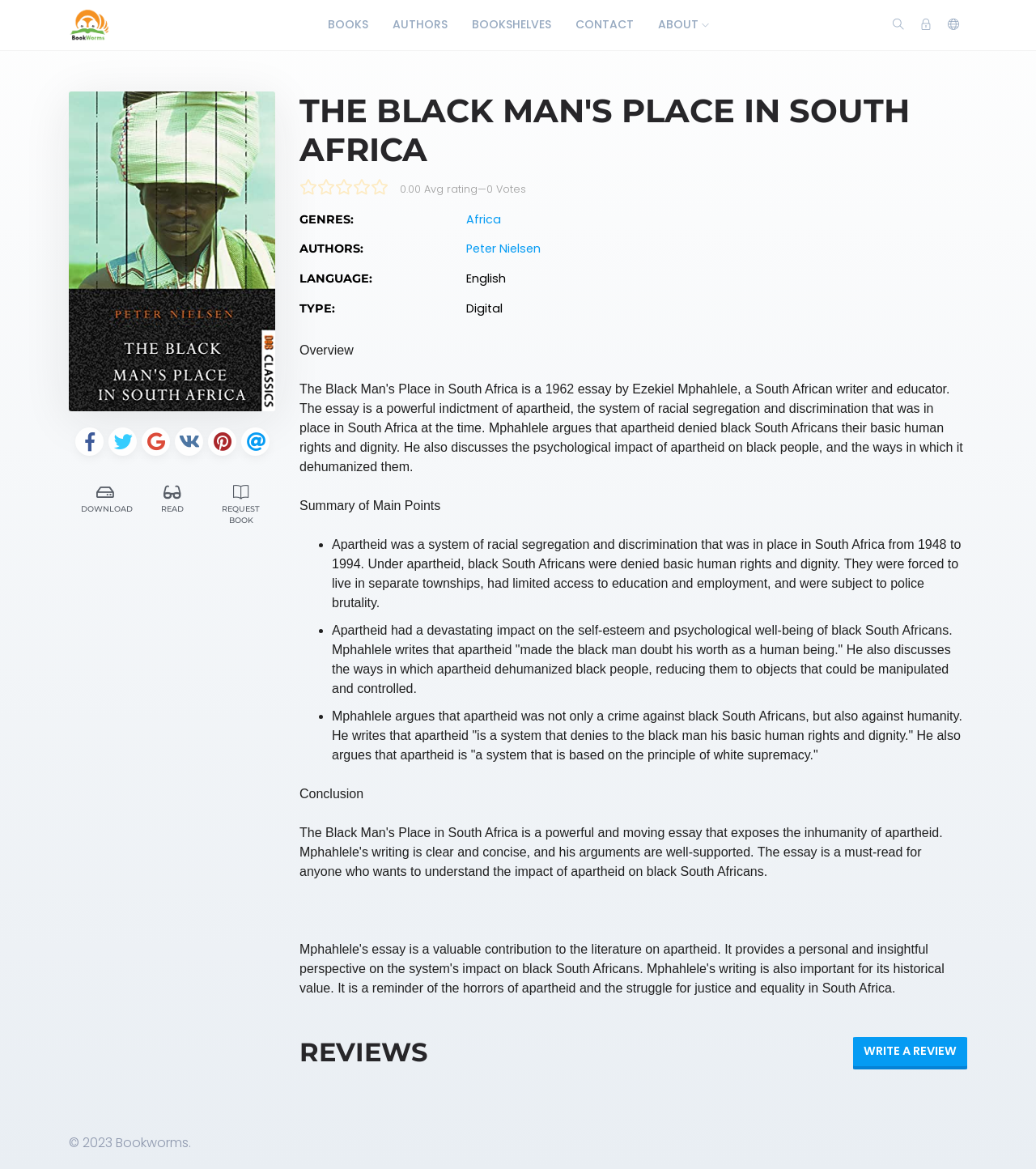What is the author of this essay?
Please provide a comprehensive answer based on the visual information in the image.

The author of the essay is not explicitly mentioned on the webpage, but based on the context and the mention of 'Mphahlele' in the summary, it can be inferred that the author is Ezekiel Mphahlele, a South African writer and educator.